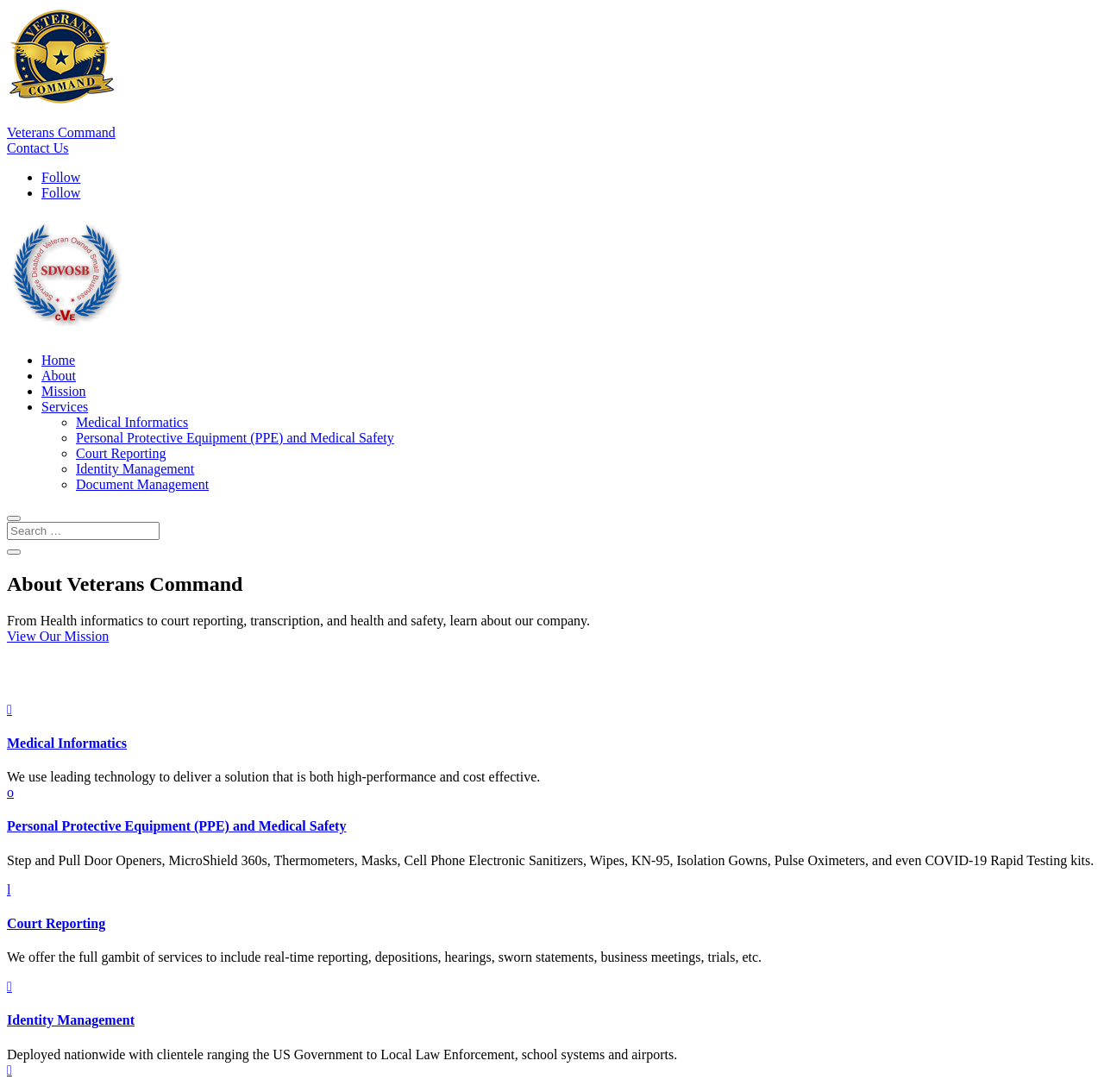Please provide the bounding box coordinates for the element that needs to be clicked to perform the following instruction: "Learn more about Medical Informatics". The coordinates should be given as four float numbers between 0 and 1, i.e., [left, top, right, bottom].

[0.006, 0.674, 0.115, 0.687]